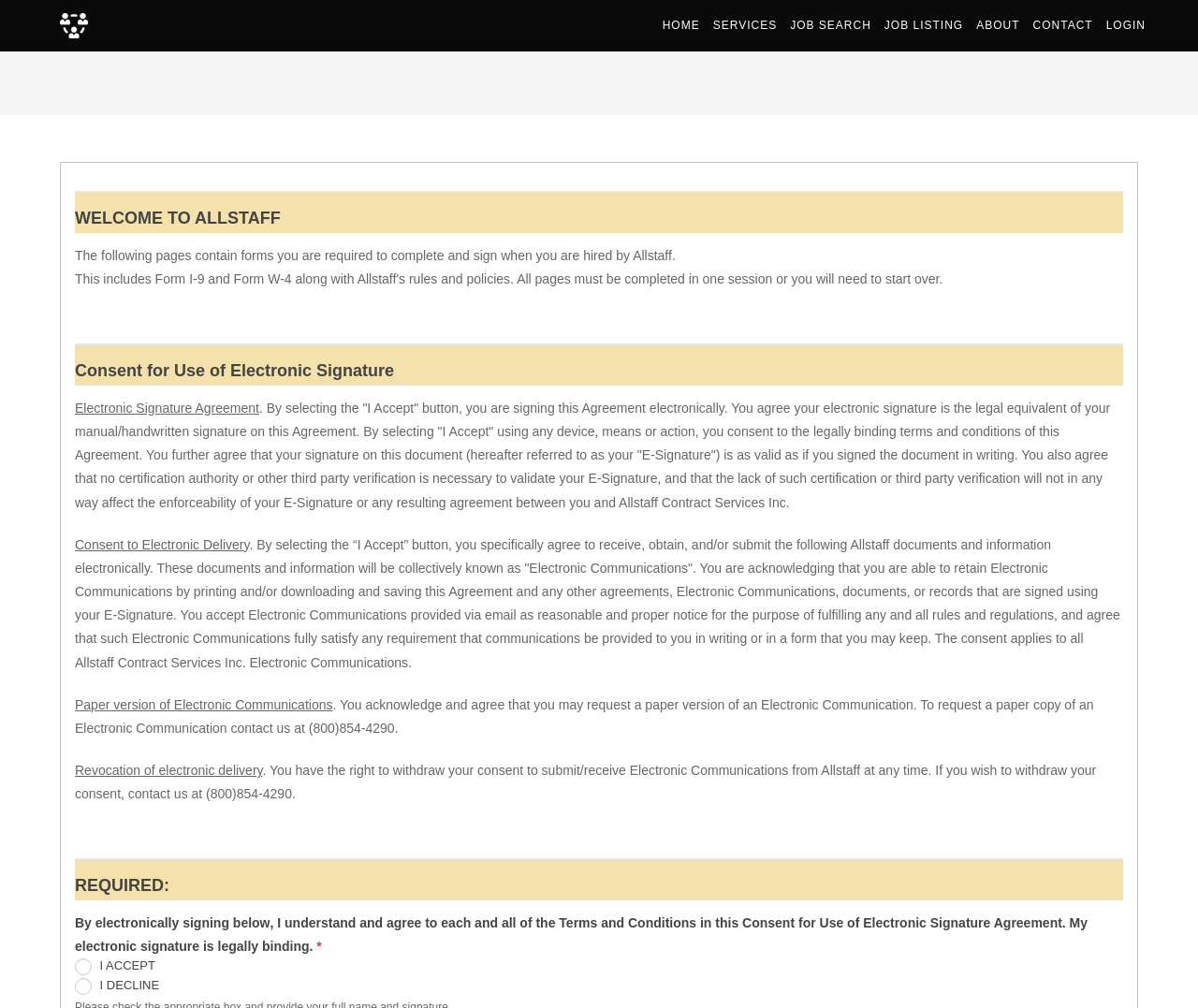What type of documents can be received electronically?
Provide an in-depth and detailed answer to the question.

According to the Consent to Electronic Delivery section, the user agrees to receive Allstaff documents and information electronically, which will be collectively known as 'Electronic Communications'.